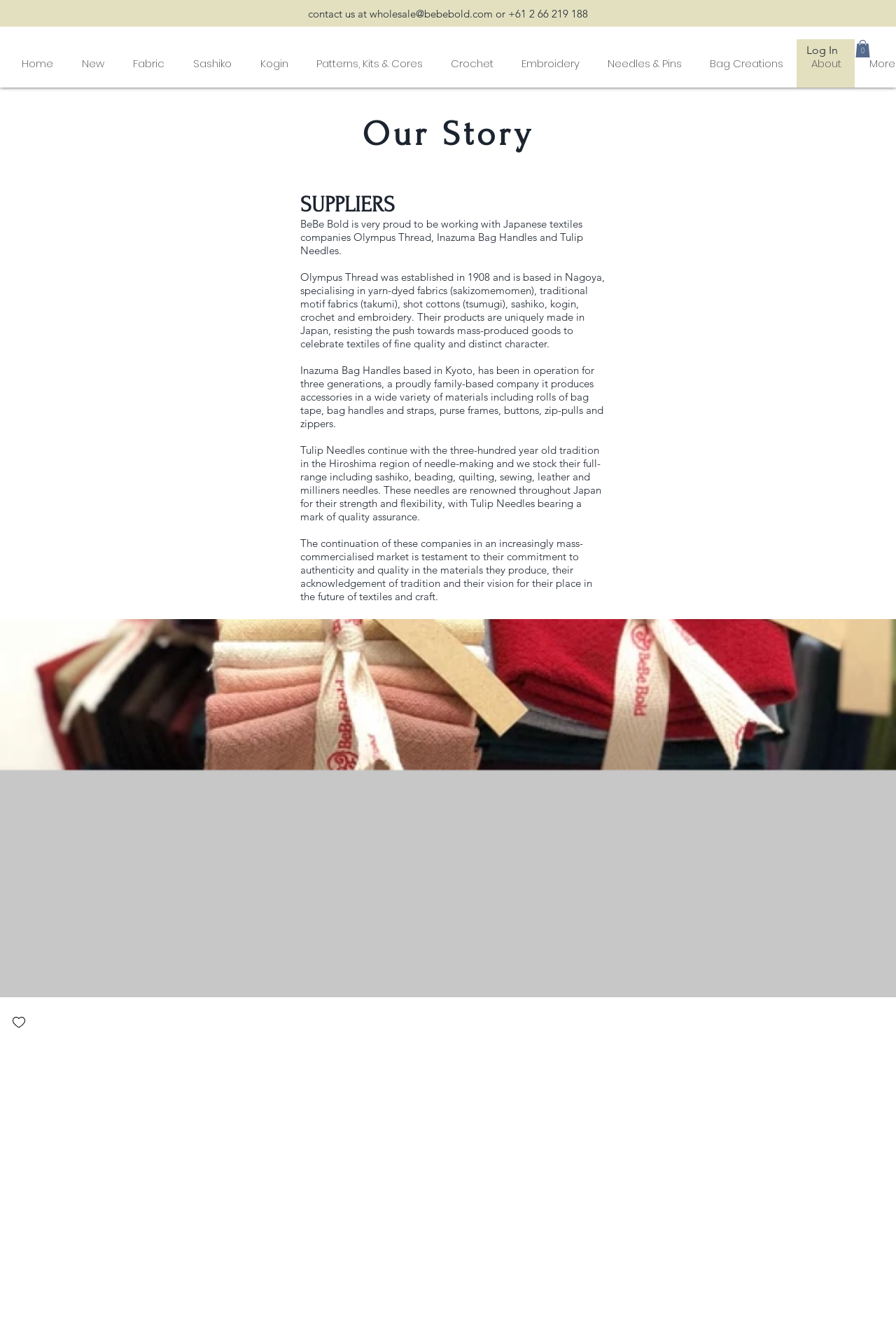Highlight the bounding box of the UI element that corresponds to this description: "(888) 809-3030".

None